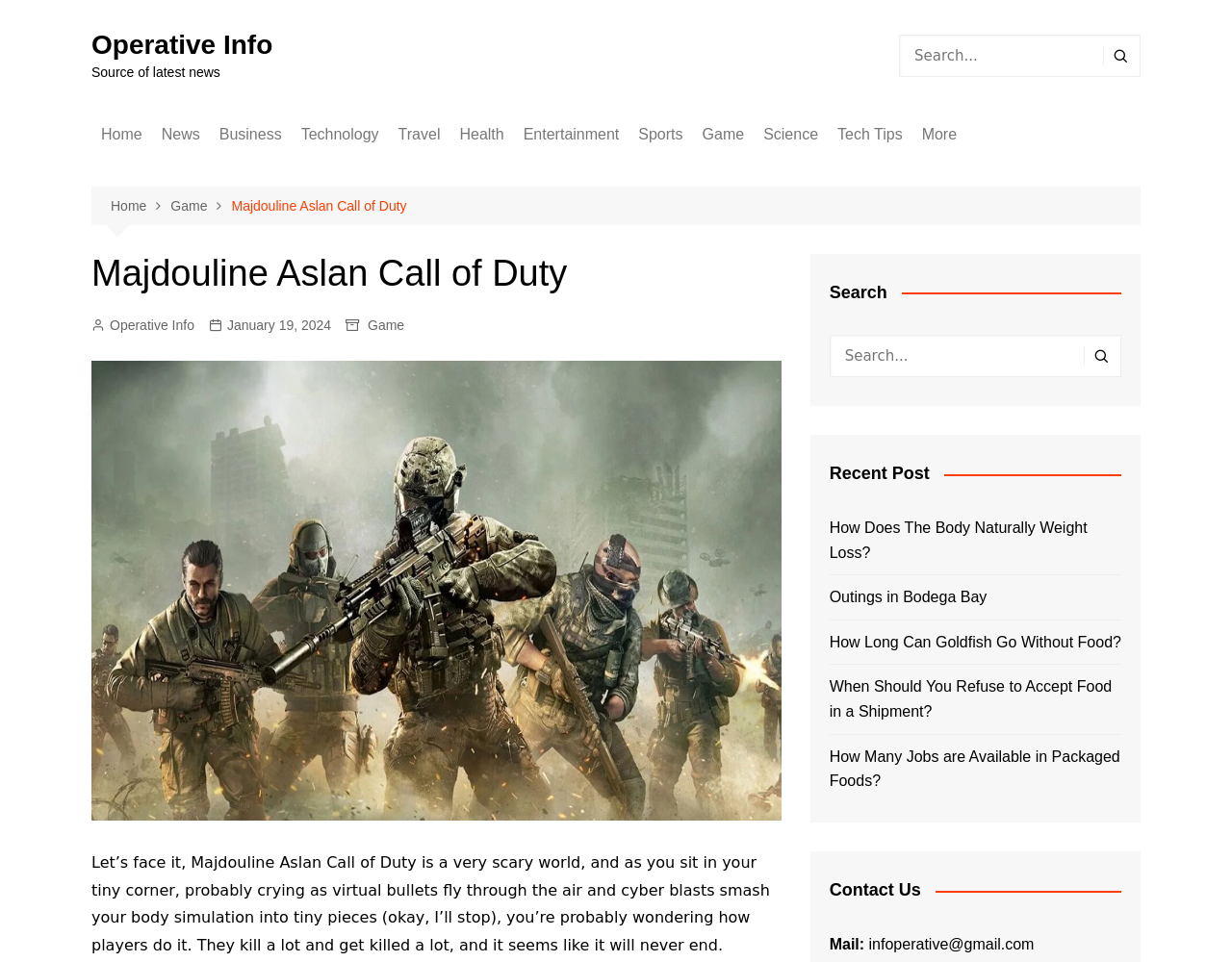What is the email address provided for contact?
Based on the image content, provide your answer in one word or a short phrase.

infoperative@gmail.com